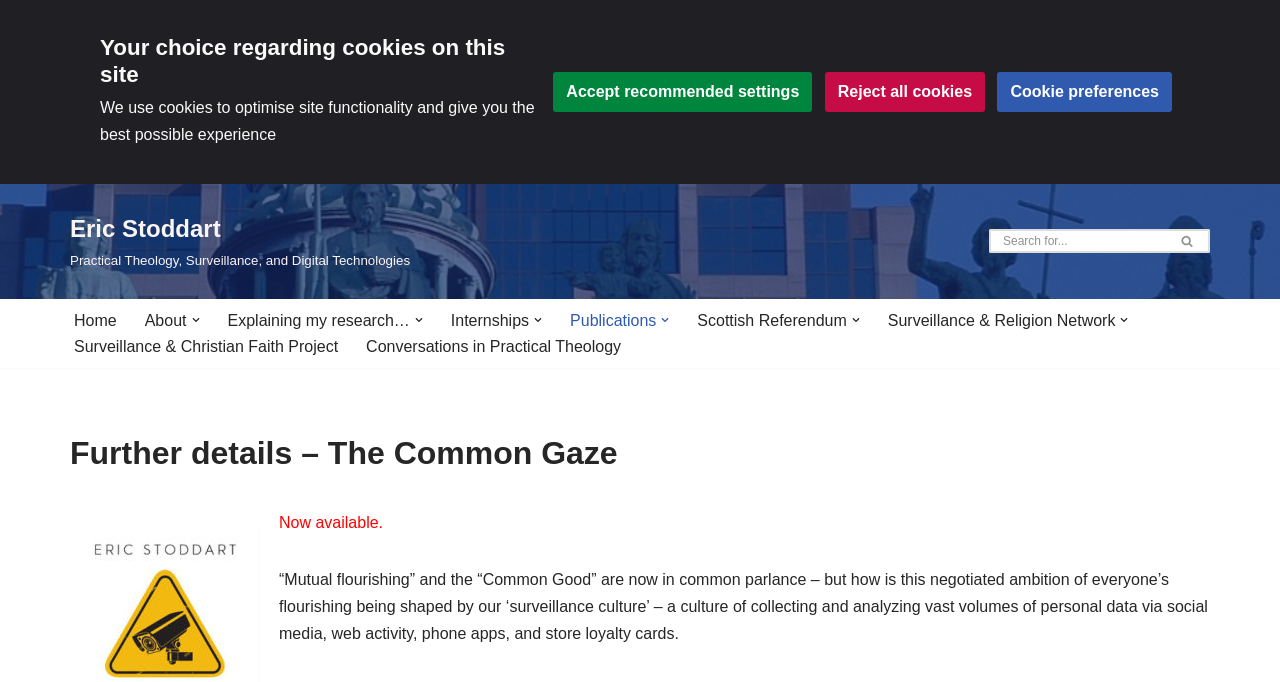Please mark the clickable region by giving the bounding box coordinates needed to complete this instruction: "Search for something".

[0.773, 0.336, 0.945, 0.371]